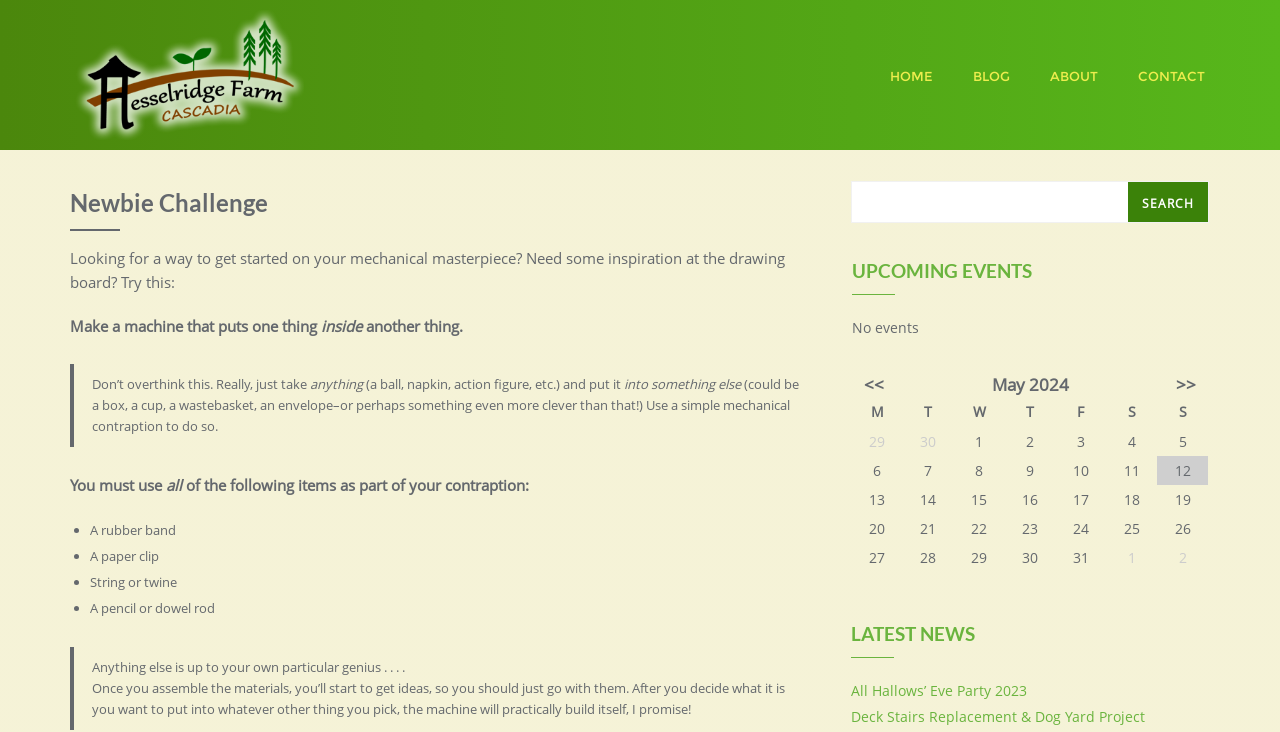Locate the bounding box coordinates of the element's region that should be clicked to carry out the following instruction: "Click the ABOUT link". The coordinates need to be four float numbers between 0 and 1, i.e., [left, top, right, bottom].

[0.805, 0.05, 0.873, 0.155]